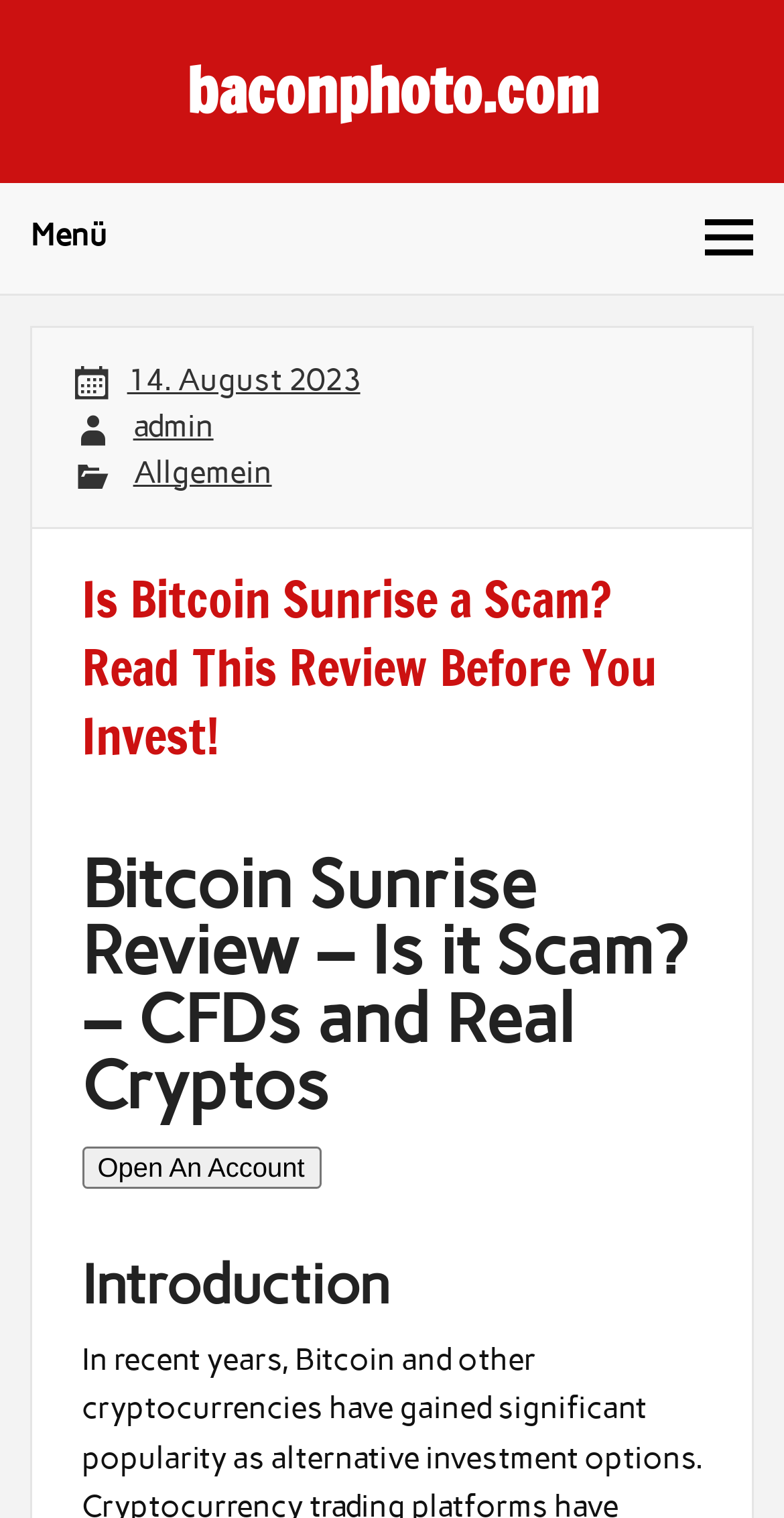Extract the bounding box coordinates of the UI element described by: "Menü". The coordinates should include four float numbers ranging from 0 to 1, e.g., [left, top, right, bottom].

[0.0, 0.121, 1.0, 0.193]